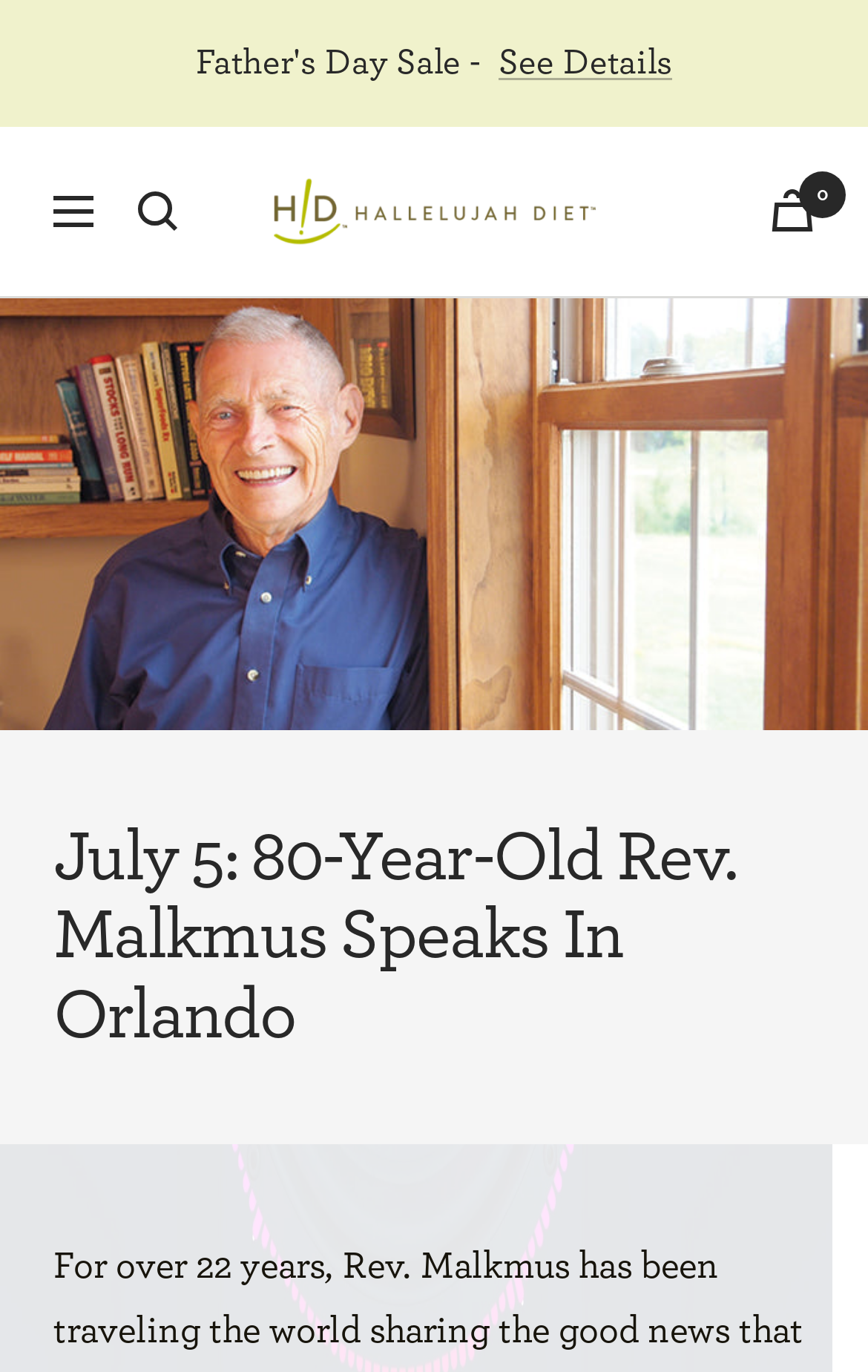What is the event date mentioned on the webpage?
Based on the image, answer the question with a single word or brief phrase.

July 5